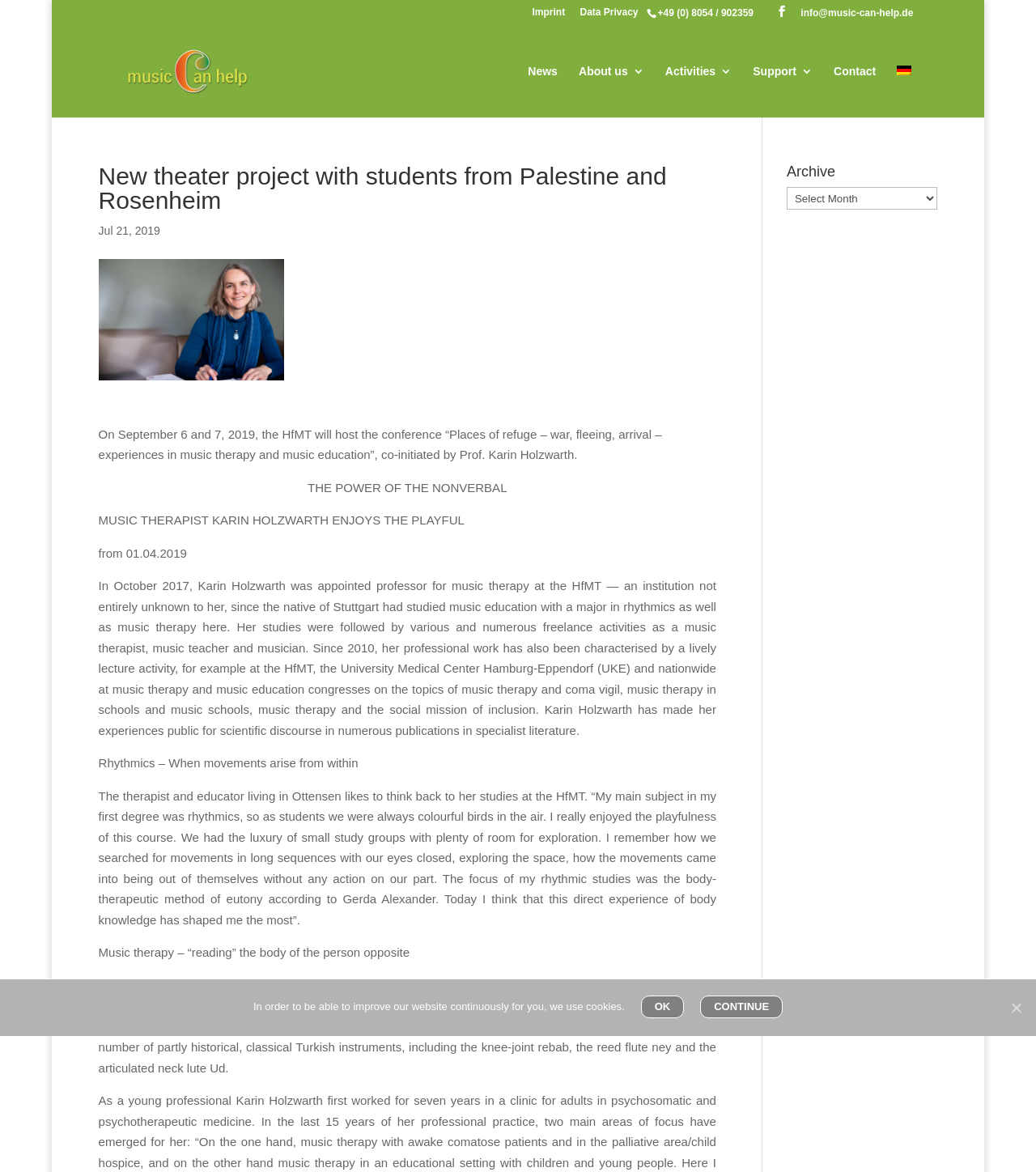Using the details from the image, please elaborate on the following question: What is the topic of the conference?

I found the topic of the conference by looking at the static text element with the bounding box coordinates [0.095, 0.364, 0.639, 0.394], which contains the text 'On September 6 and 7, 2019, the HfMT will host the conference “Places of refuge – war, fleeing, arrival – experiences in music therapy and music education”, co-initiated by Prof. Karin Holzwarth.'.